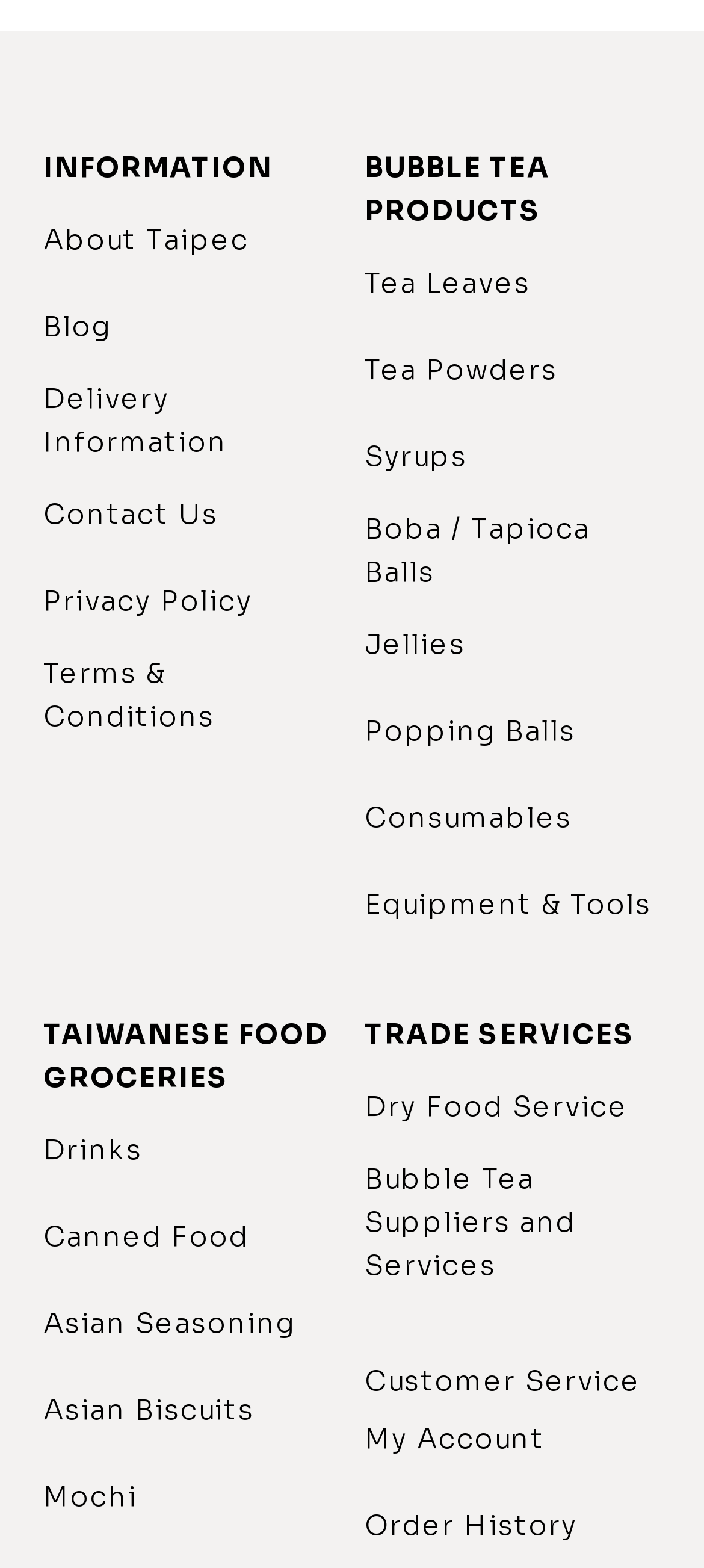Identify the bounding box coordinates of the element to click to follow this instruction: 'View information about the company'. Ensure the coordinates are four float values between 0 and 1, provided as [left, top, right, bottom].

[0.062, 0.093, 0.482, 0.12]